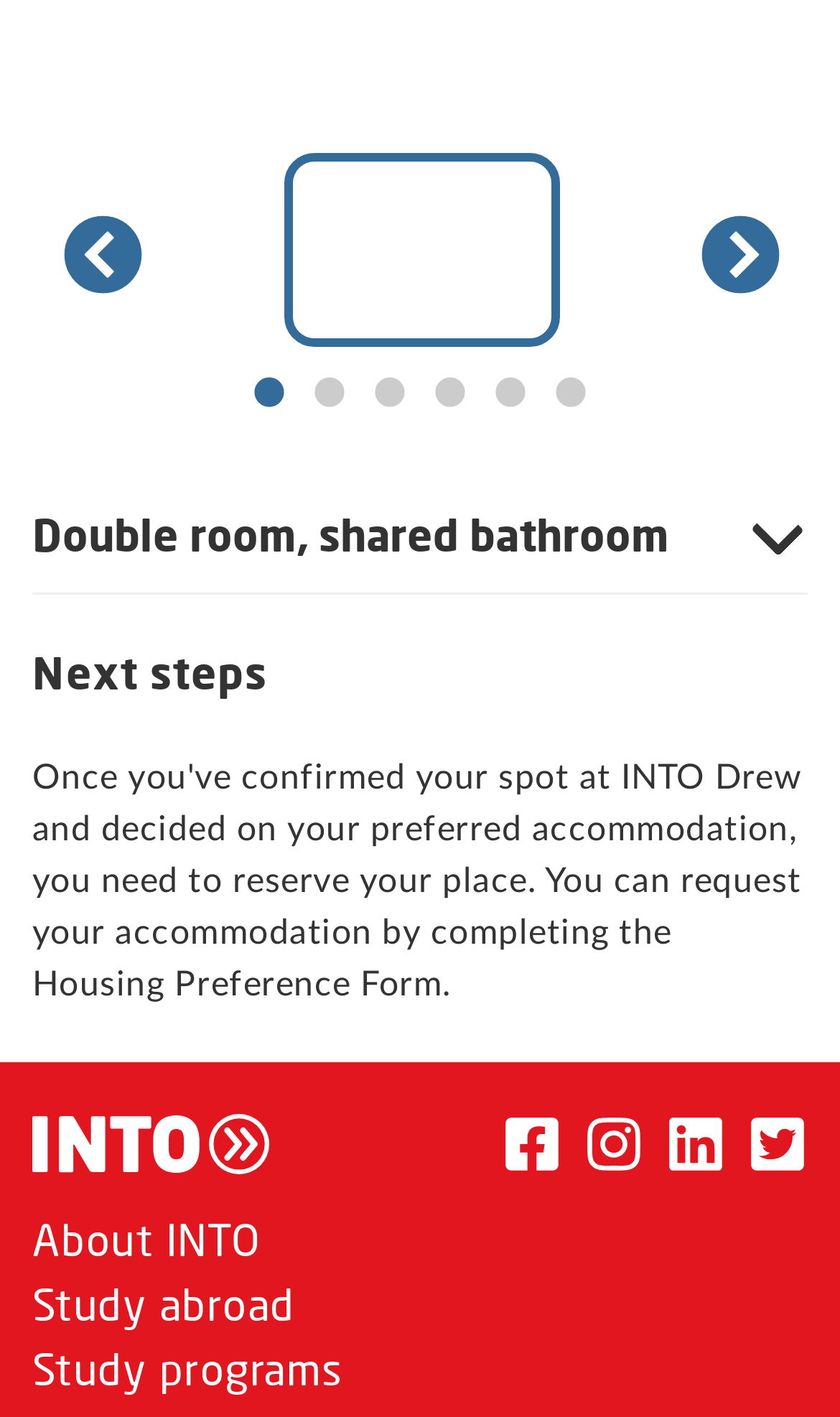What social media platforms are linked on this page?
Using the visual information, reply with a single word or short phrase.

Facebook, Instagram, LinkedIn, Twitter